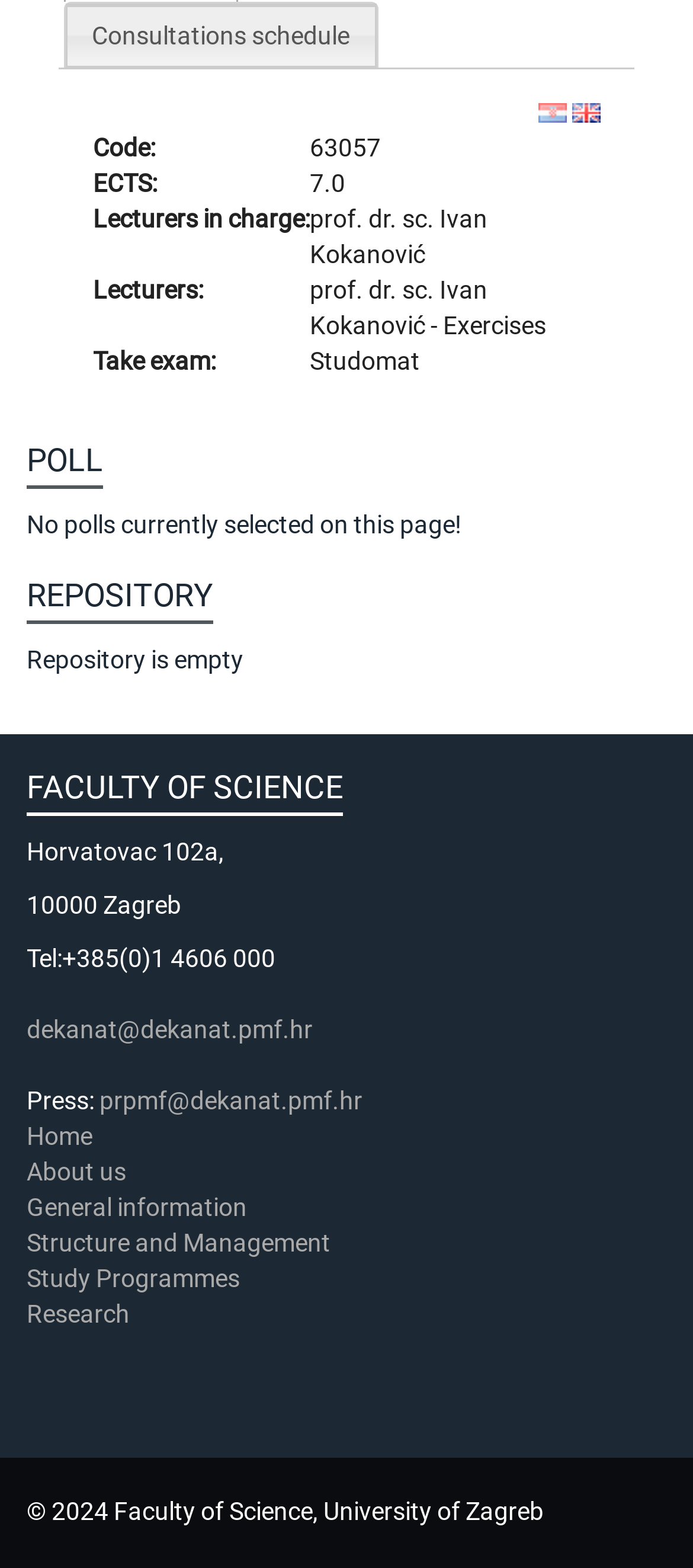Specify the bounding box coordinates of the element's area that should be clicked to execute the given instruction: "Contact the faculty". The coordinates should be four float numbers between 0 and 1, i.e., [left, top, right, bottom].

[0.038, 0.647, 0.451, 0.665]